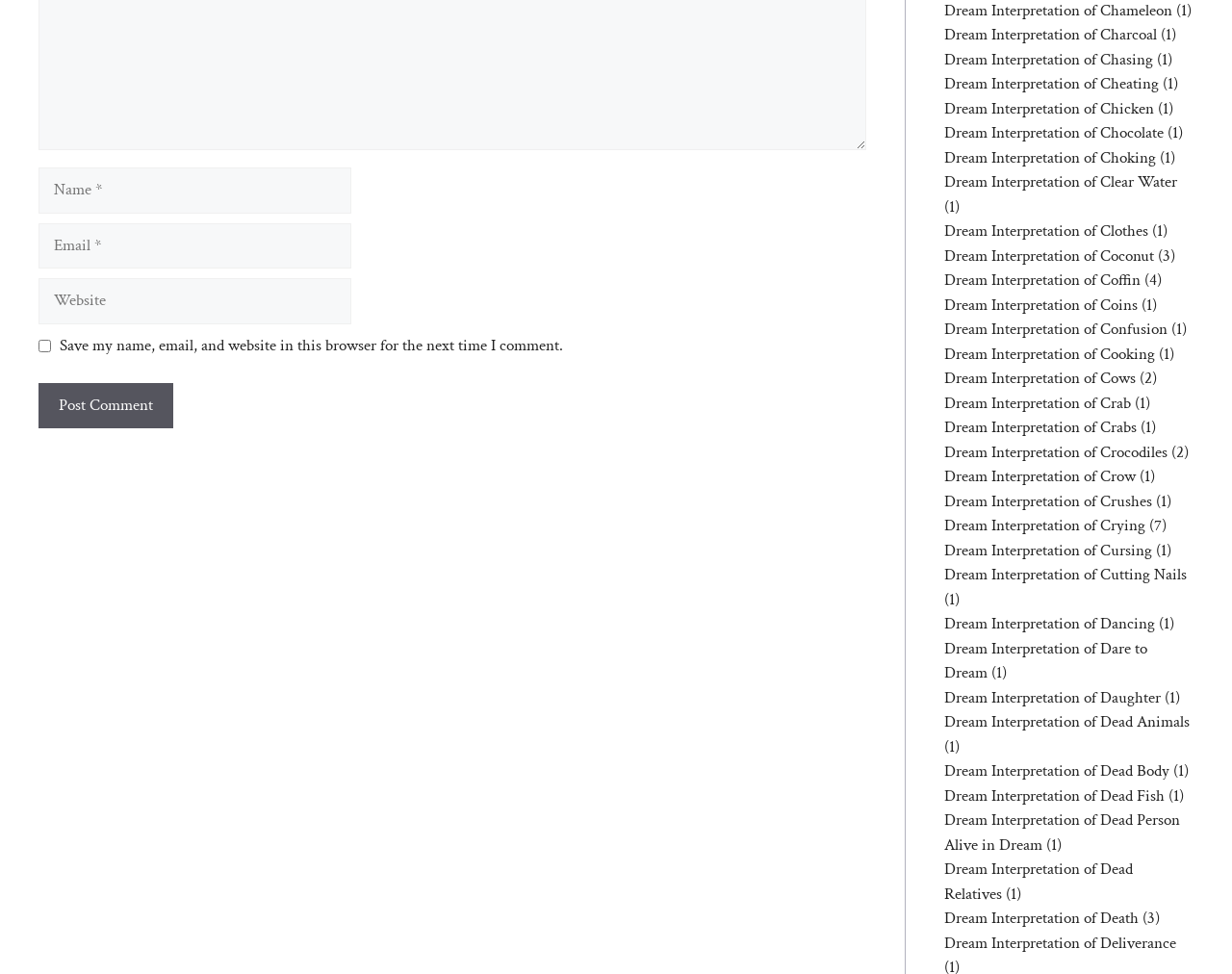What is the label of the first textbox?
Provide a one-word or short-phrase answer based on the image.

Name